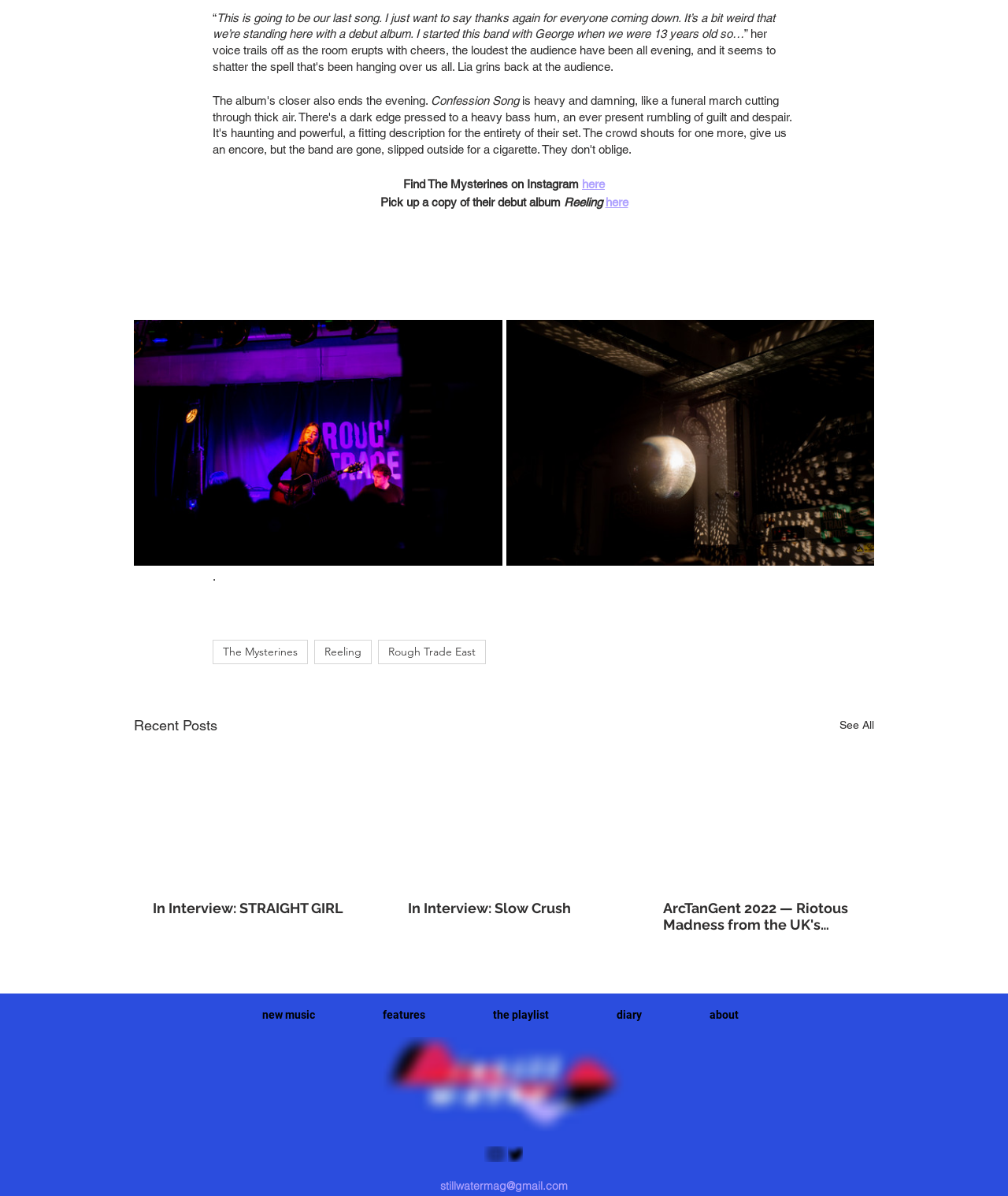Identify the bounding box for the described UI element. Provide the coordinates in (top-left x, top-left y, bottom-right x, bottom-right y) format with values ranging from 0 to 1: Rough Trade East

[0.375, 0.535, 0.482, 0.555]